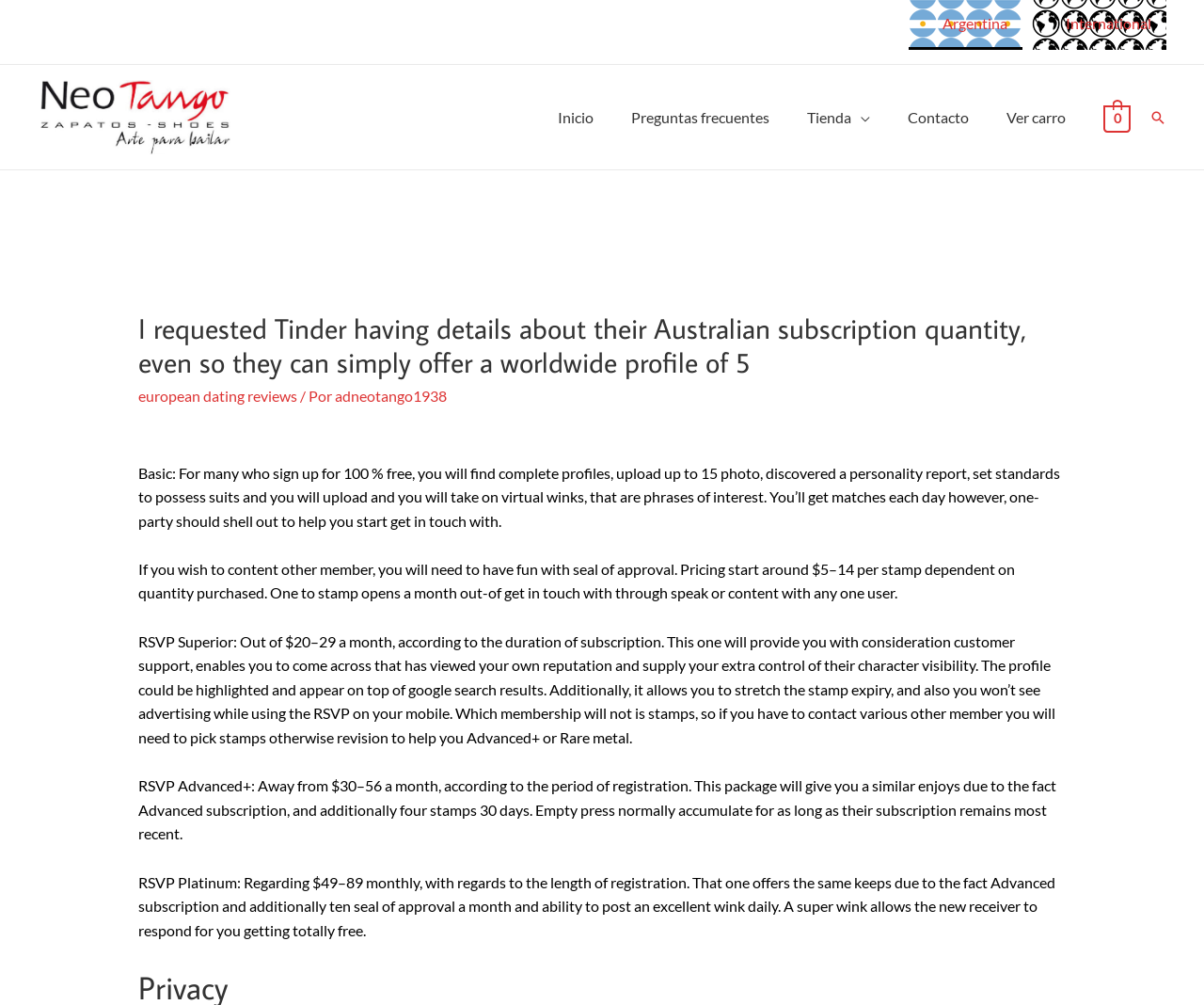Can you provide the bounding box coordinates for the element that should be clicked to implement the instruction: "Click on Argentina"?

[0.77, 0.0, 0.849, 0.047]